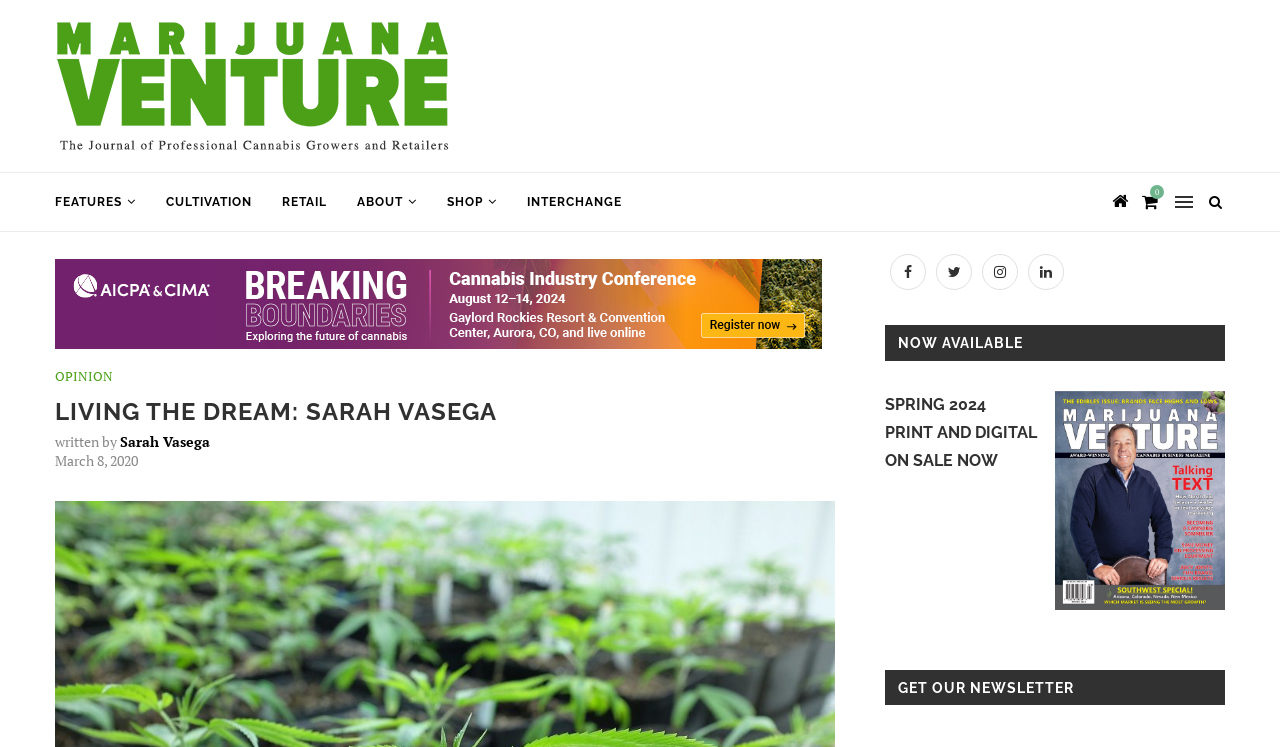Given the element description Shop, predict the bounding box coordinates for the UI element in the webpage screenshot. The format should be (top-left x, top-left y, bottom-right x, bottom-right y), and the values should be between 0 and 1.

[0.349, 0.232, 0.388, 0.309]